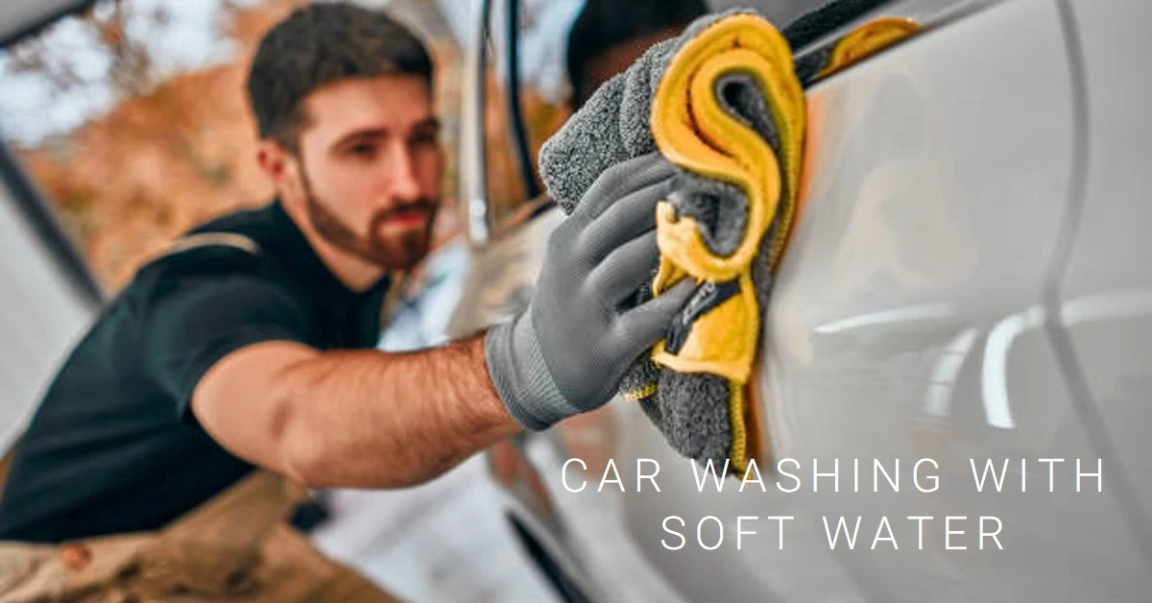Explain in detail what you see in the image.

The image captures a person meticulously washing a car, emphasizing the use of soft water for an optimal cleaning experience. The individual, sporting a black shirt and protective gloves, is focused on wiping down the vehicle's surface with a microfiber towel, highlighting the importance of employing high-quality water in car washing. This method is essential for achieving a spotless finish while protecting the car's paint. The scene, set in a well-lit environment, showcases the dedication to maintaining the vehicle's aesthetics and the effectiveness of using soft water, underscoring key themes discussed in "The Ultimate Guide to Using Water Softeners for a Spotless Car Wash Experience." The caption prominently features the phrase "CAR WASHING WITH SOFT WATER," reinforcing the message of the benefits of this practice.